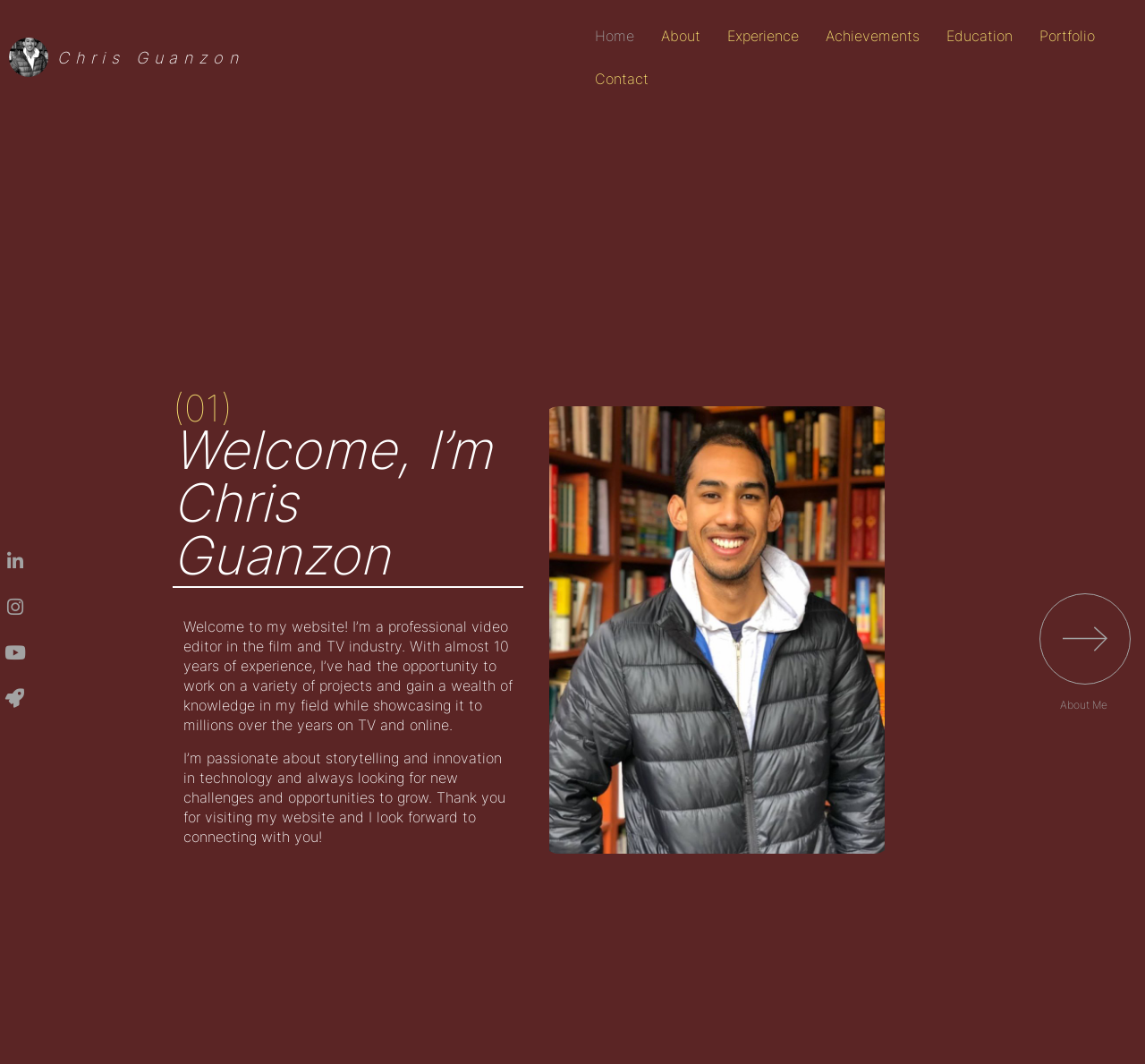Determine the bounding box coordinates for the area you should click to complete the following instruction: "Contact Chris Guanzon".

[0.508, 0.054, 0.578, 0.094]